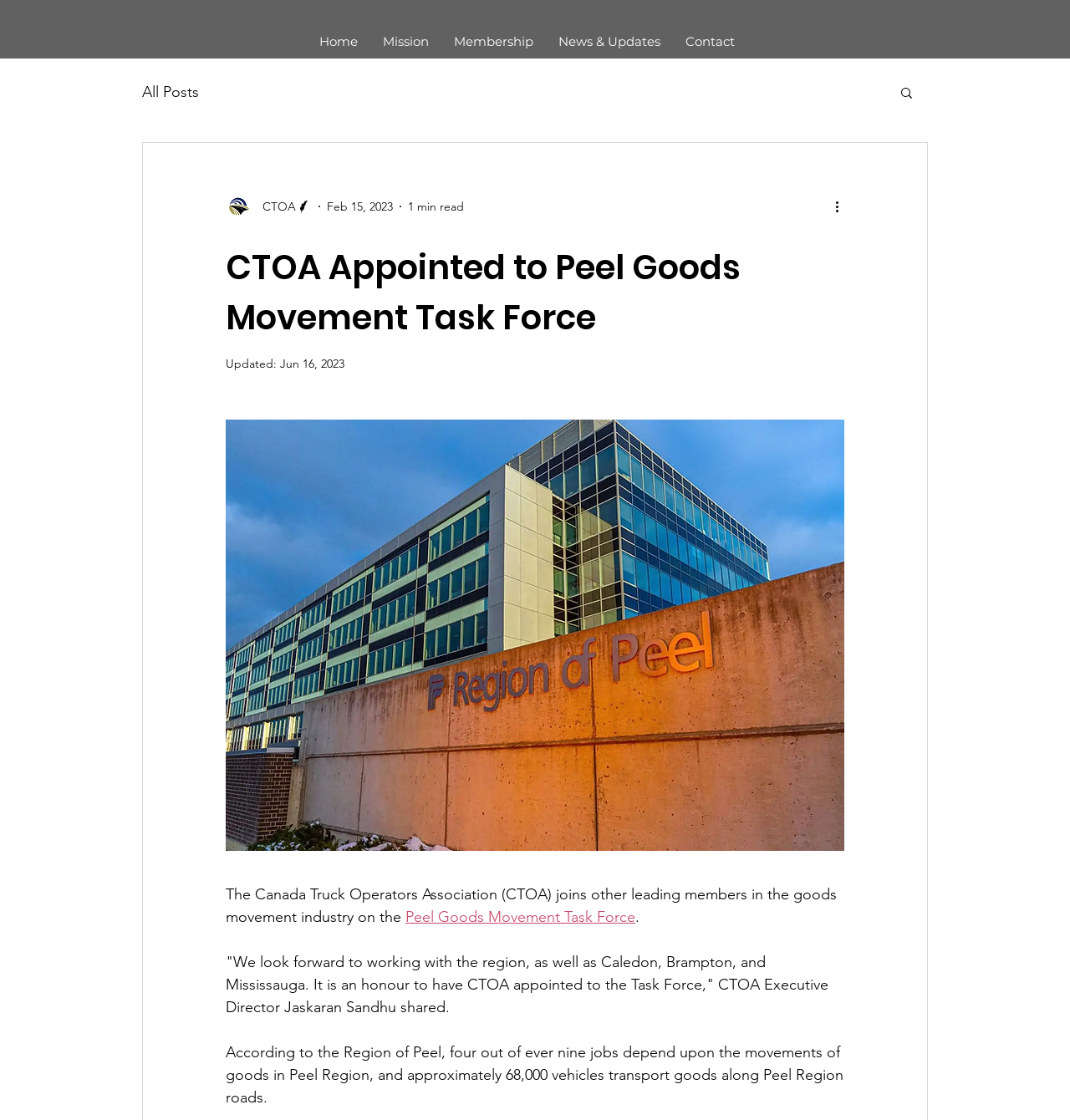Pinpoint the bounding box coordinates of the element you need to click to execute the following instruction: "Search for something". The bounding box should be represented by four float numbers between 0 and 1, in the format [left, top, right, bottom].

[0.84, 0.076, 0.855, 0.092]